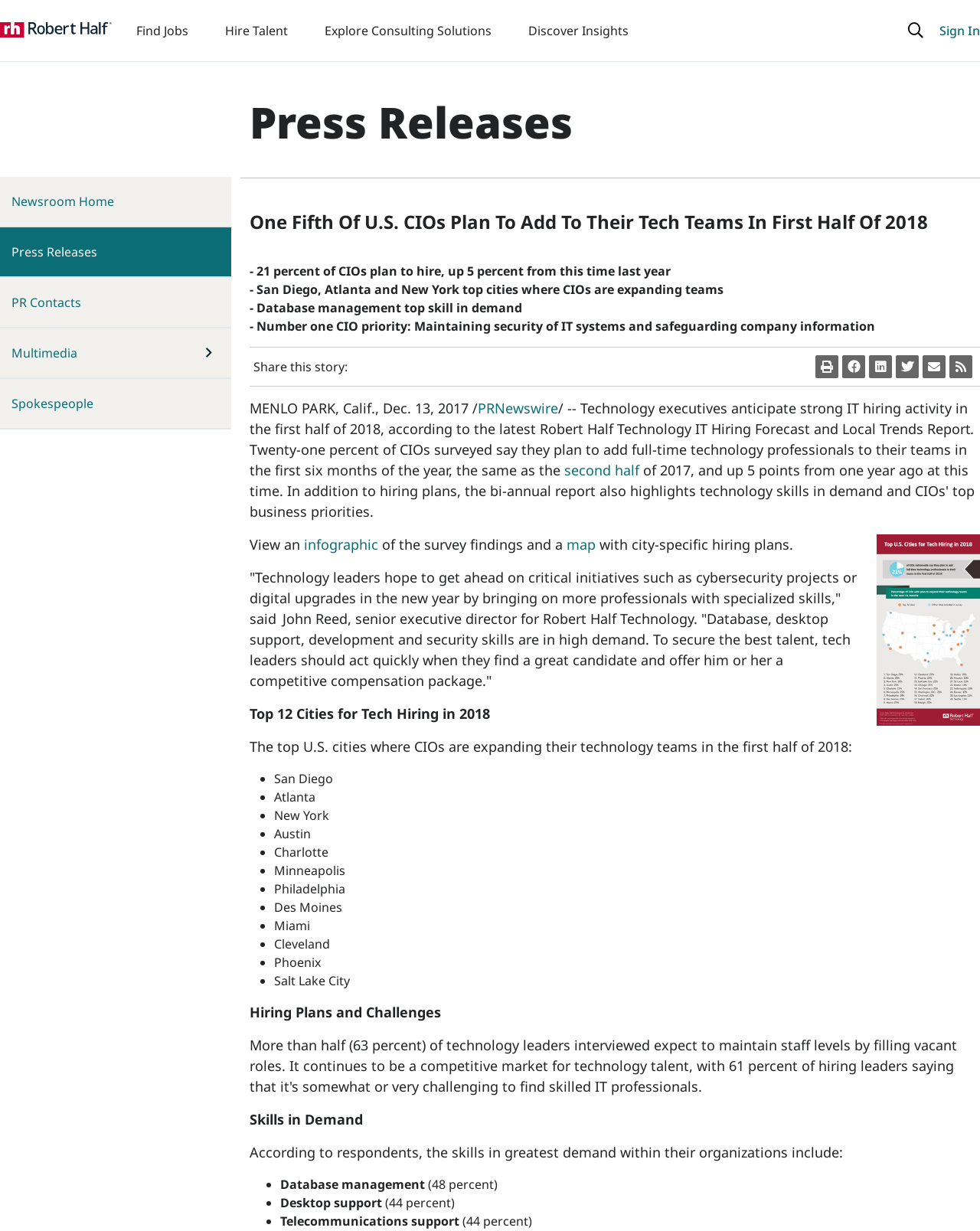Please provide a comprehensive response to the question below by analyzing the image: 
What is the skill in greatest demand within organizations?

I found the skill in greatest demand within organizations by looking at the list of skills under the heading 'Skills in Demand'. The first skill in the list is Database management, which is mentioned in the StaticText element at coordinates [0.286, 0.955, 0.437, 0.969].